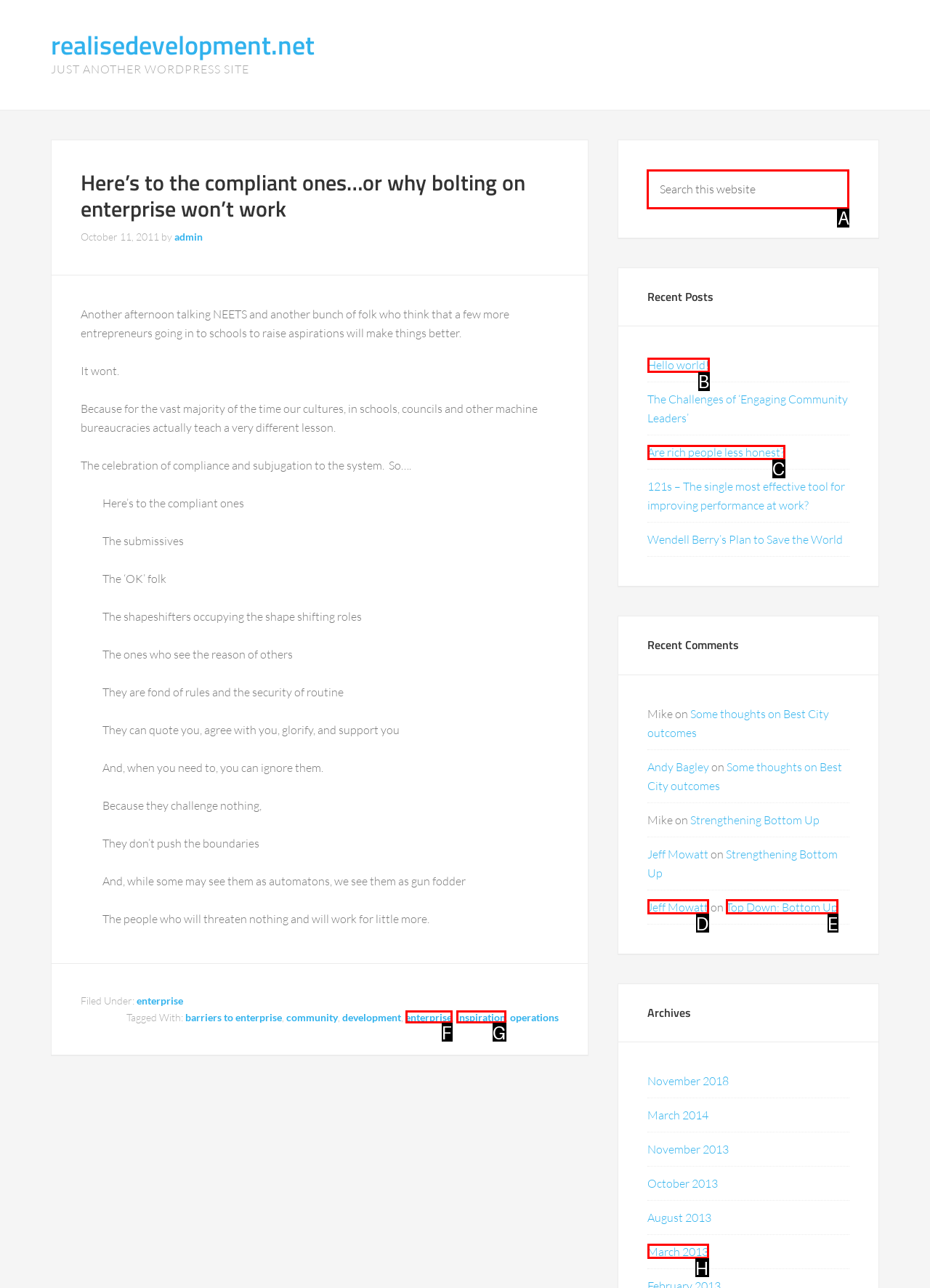Determine which HTML element to click for this task: Search this website Provide the letter of the selected choice.

A